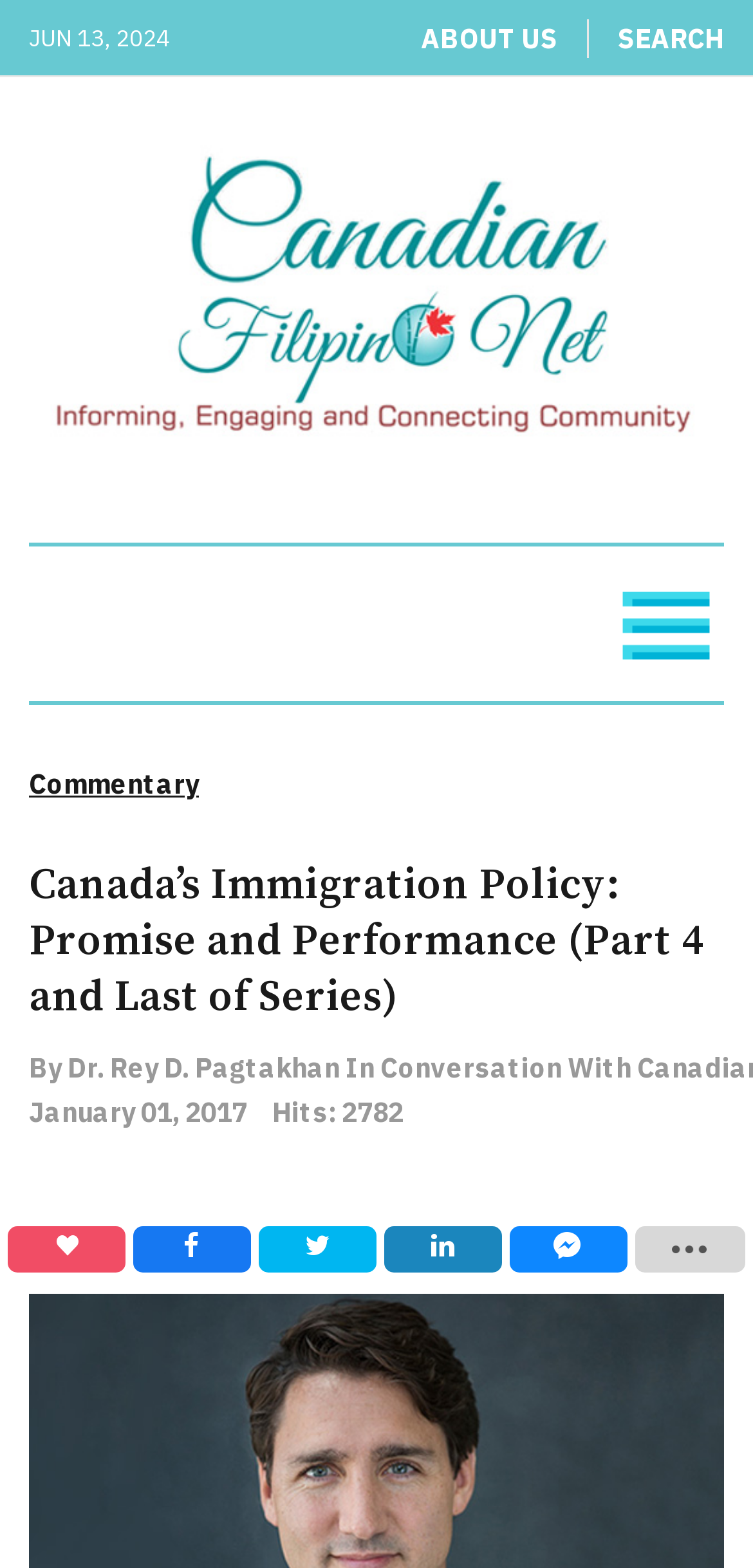Predict the bounding box coordinates of the UI element that matches this description: "About Us". The coordinates should be in the format [left, top, right, bottom] with each value between 0 and 1.

[0.559, 0.012, 0.741, 0.036]